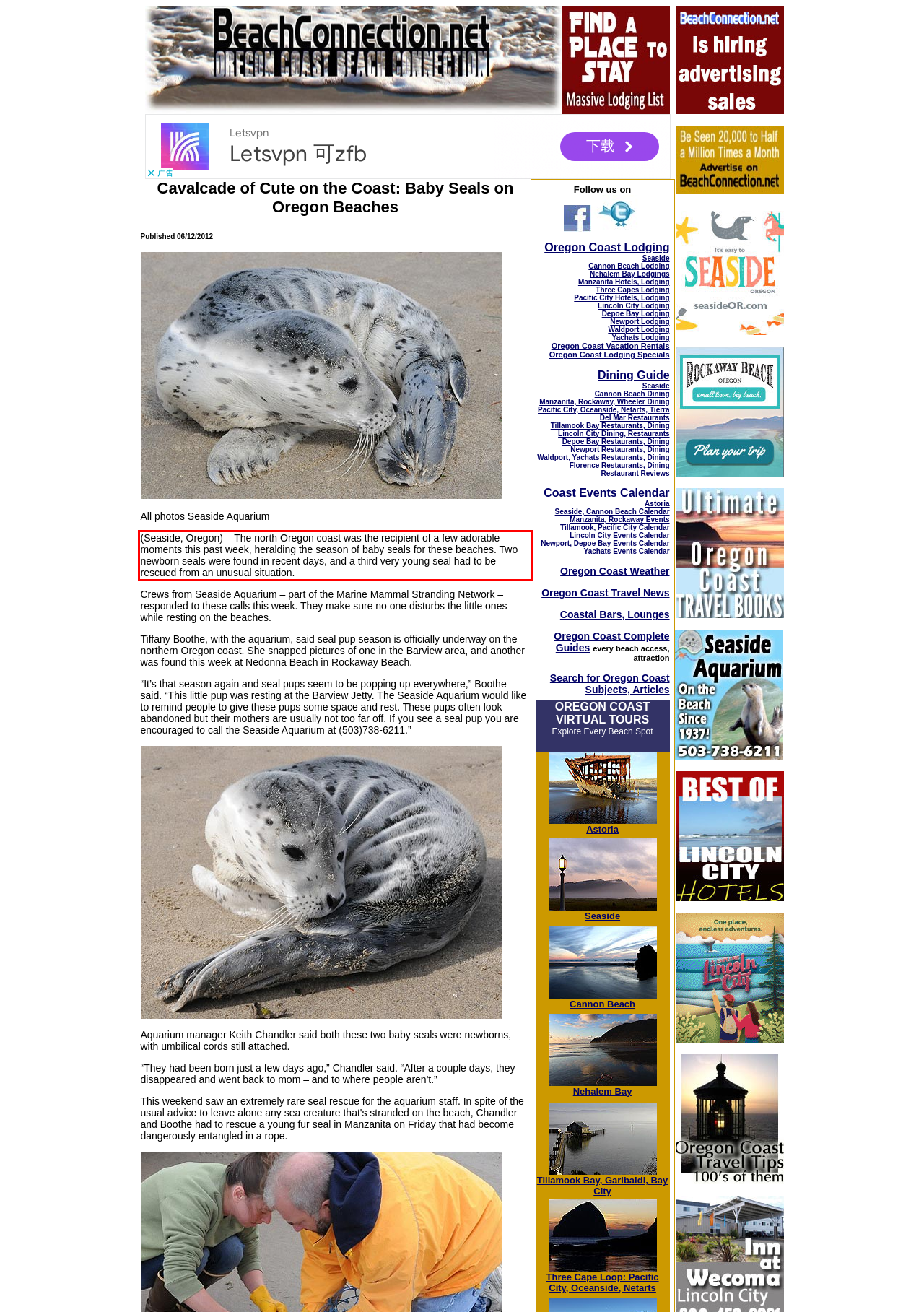Given a screenshot of a webpage containing a red bounding box, perform OCR on the text within this red bounding box and provide the text content.

(Seaside, Oregon) – The north Oregon coast was the recipient of a few adorable moments this past week, heralding the season of baby seals for these beaches. Two newborn seals were found in recent days, and a third very young seal had to be rescued from an unusual situation.